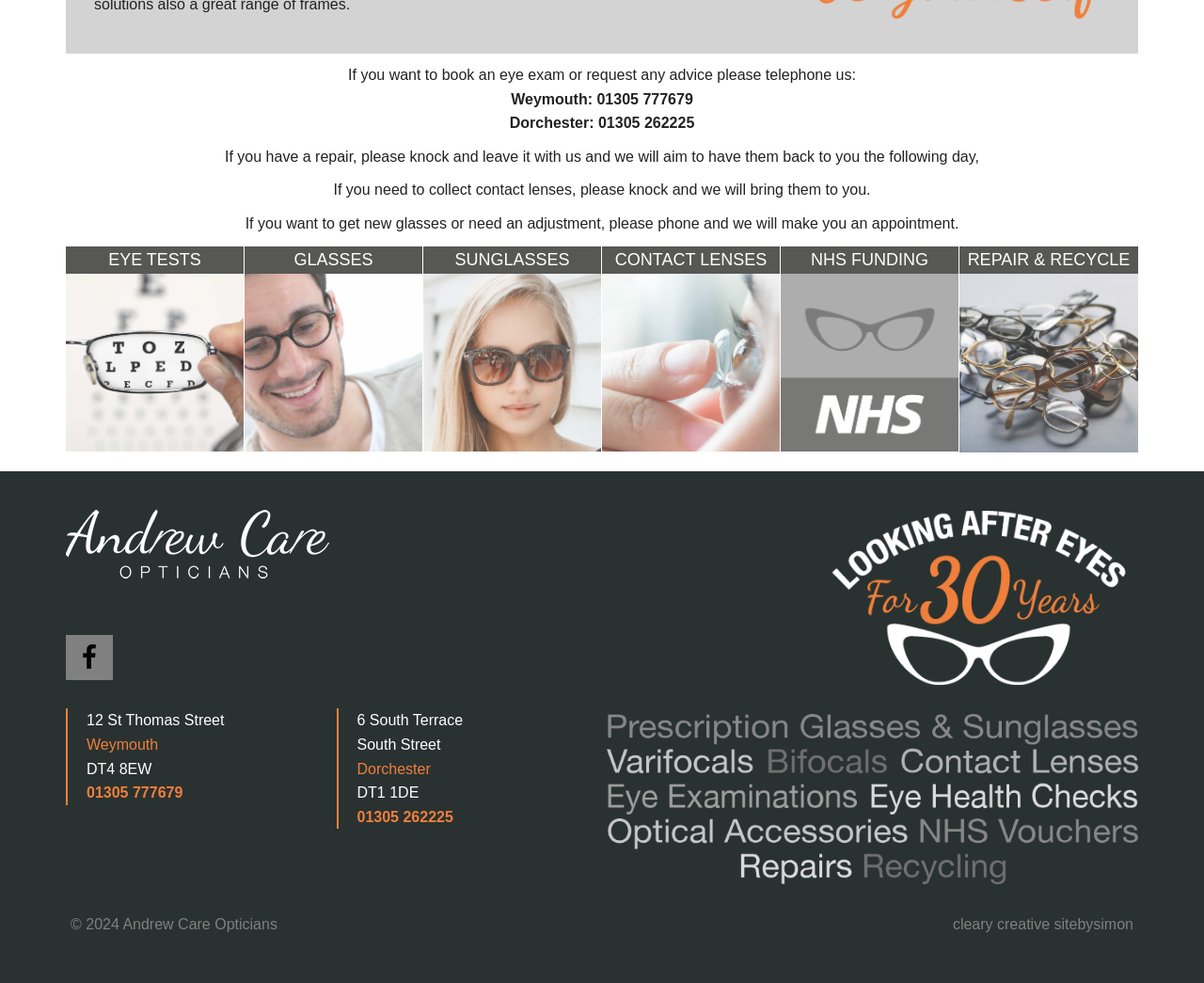Locate the bounding box coordinates of the area to click to fulfill this instruction: "Call Dorchester". The bounding box should be presented as four float numbers between 0 and 1, in the order [left, top, right, bottom].

[0.296, 0.823, 0.376, 0.839]